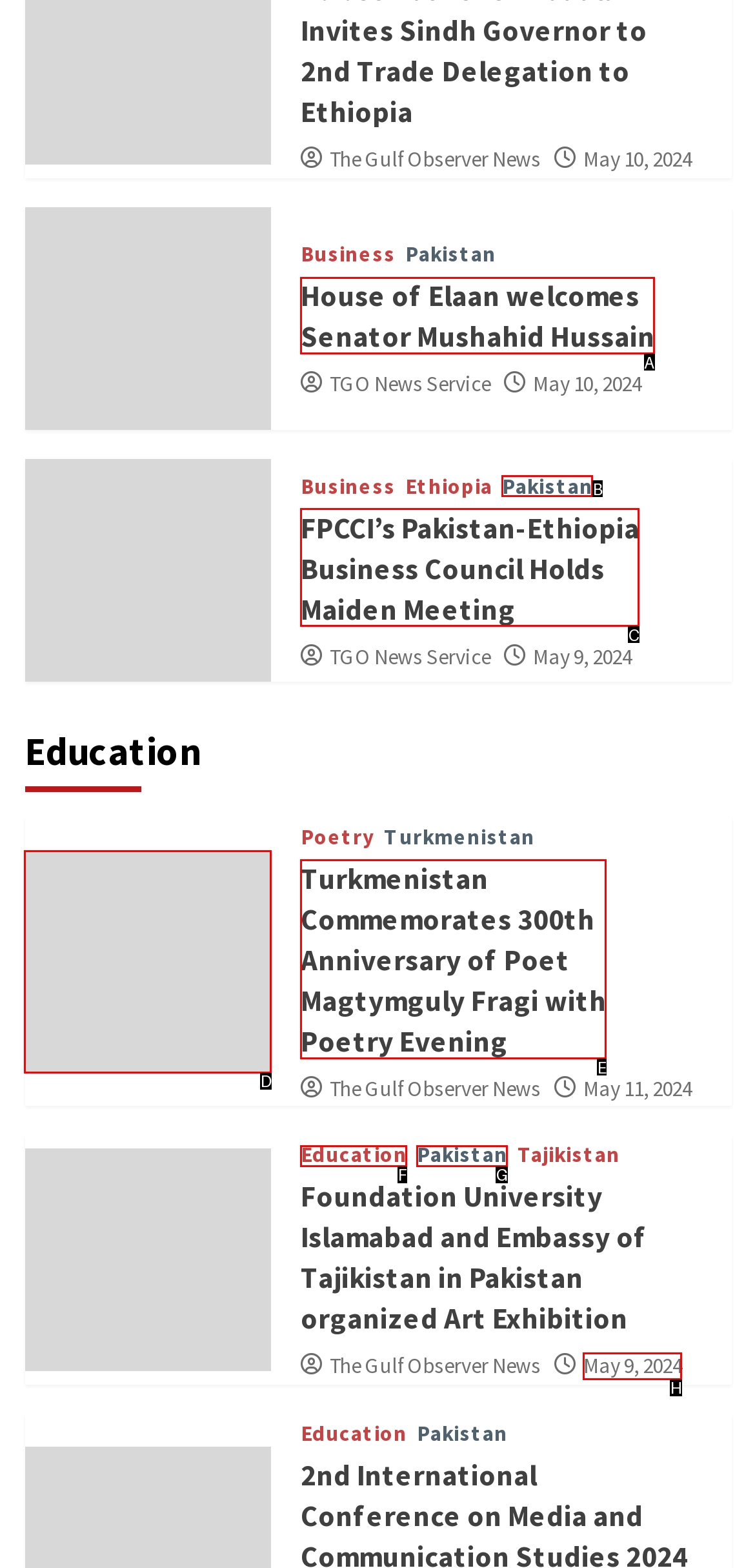Determine the HTML element to be clicked to complete the task: Click the link to read about House of Elaan welcoming Senator Mushahid Hussain. Answer by giving the letter of the selected option.

A